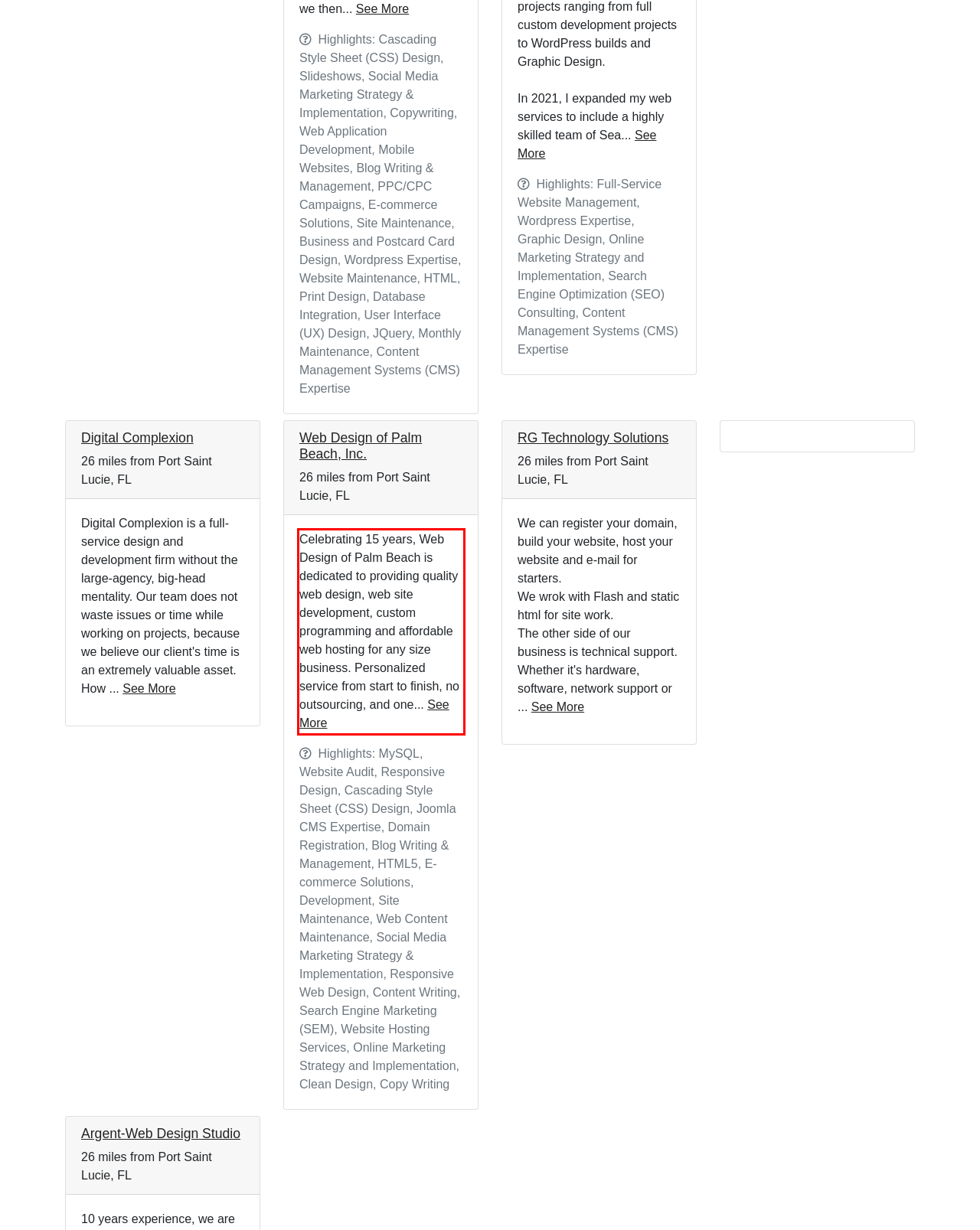With the provided screenshot of a webpage, locate the red bounding box and perform OCR to extract the text content inside it.

Celebrating 15 years, Web Design of Palm Beach is dedicated to providing quality web design, web site development, custom programming and affordable web hosting for any size business. Personalized service from start to finish, no outsourcing, and one... See More